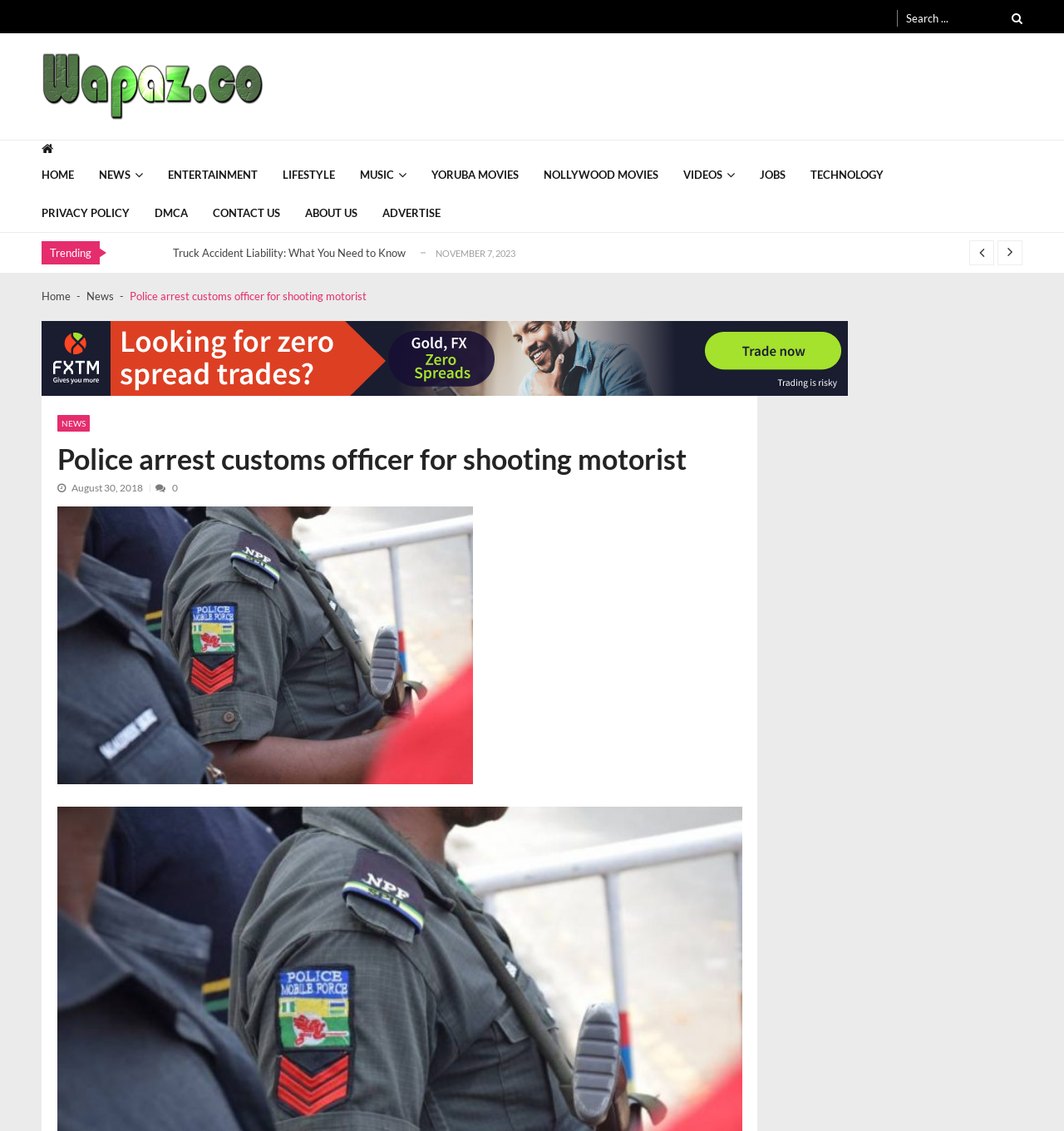What is the date of the main article?
Based on the image, provide a one-word or brief-phrase response.

August 30, 2018